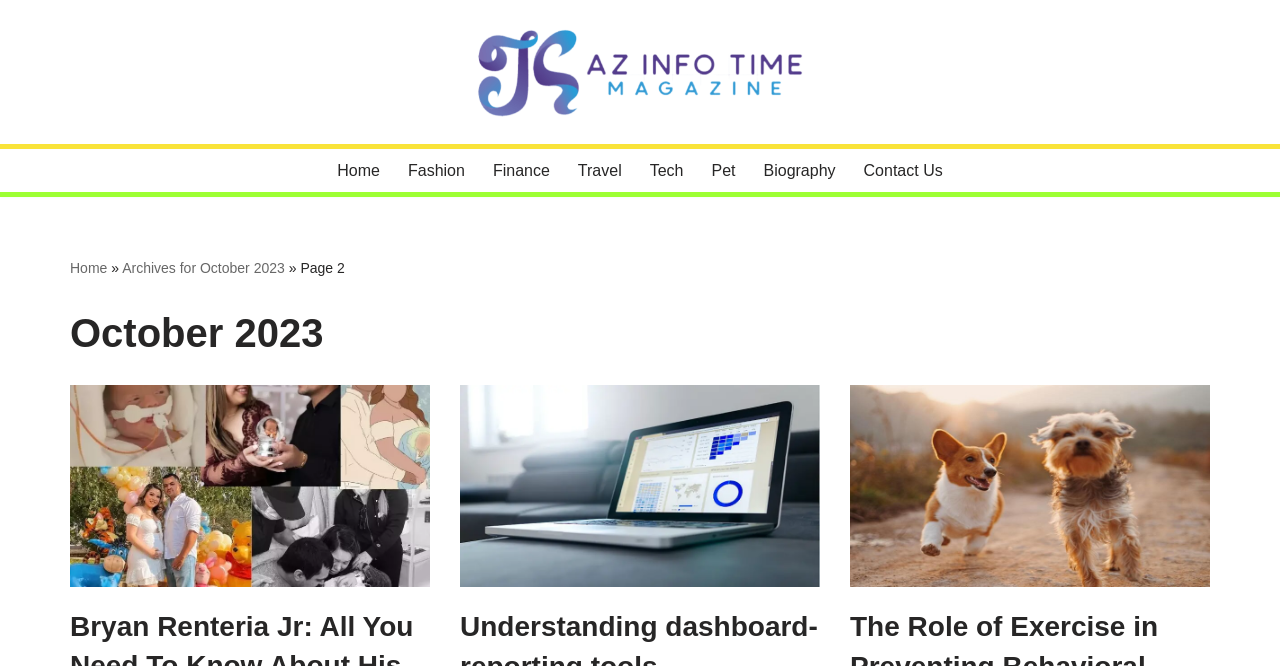Locate the bounding box coordinates of the clickable area needed to fulfill the instruction: "go up a level".

None